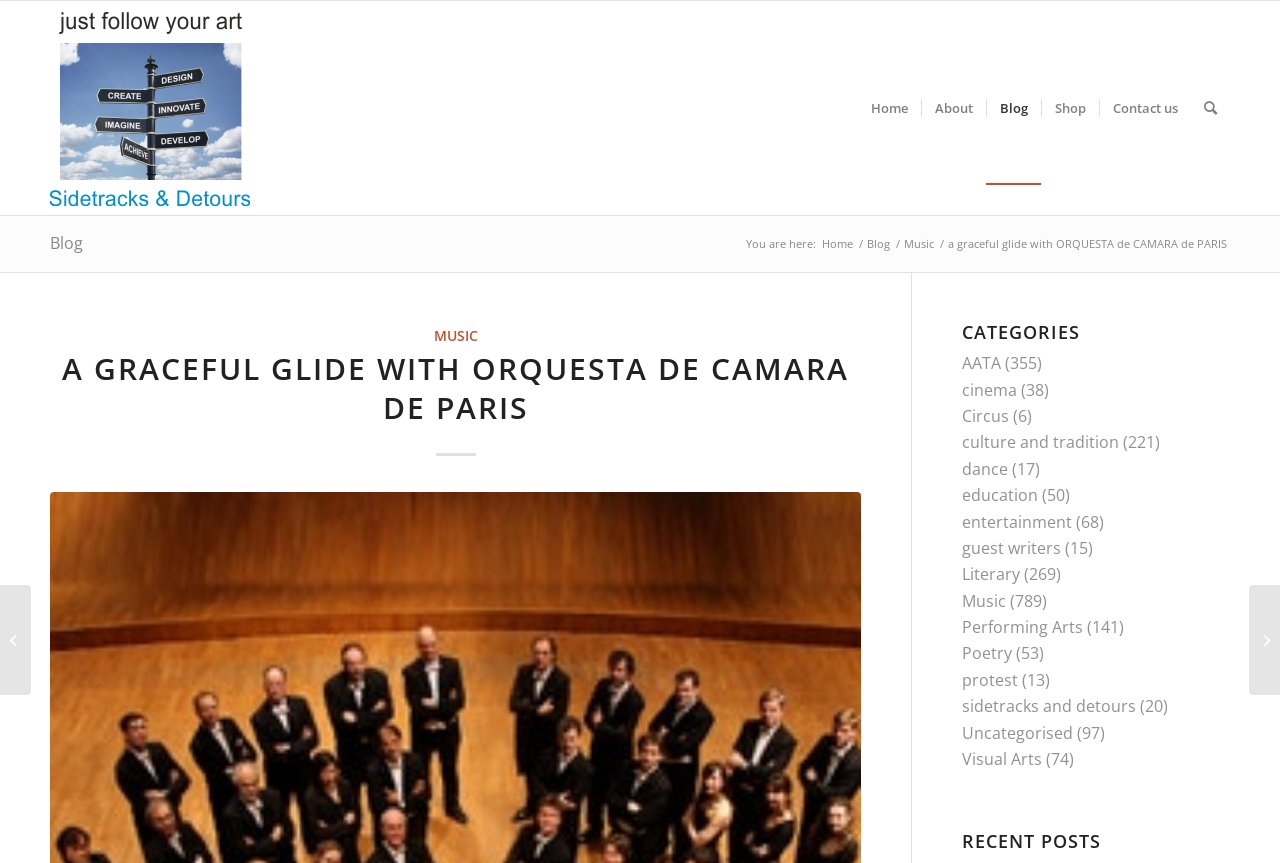Highlight the bounding box coordinates of the region I should click on to meet the following instruction: "search for something".

[0.93, 0.001, 0.961, 0.249]